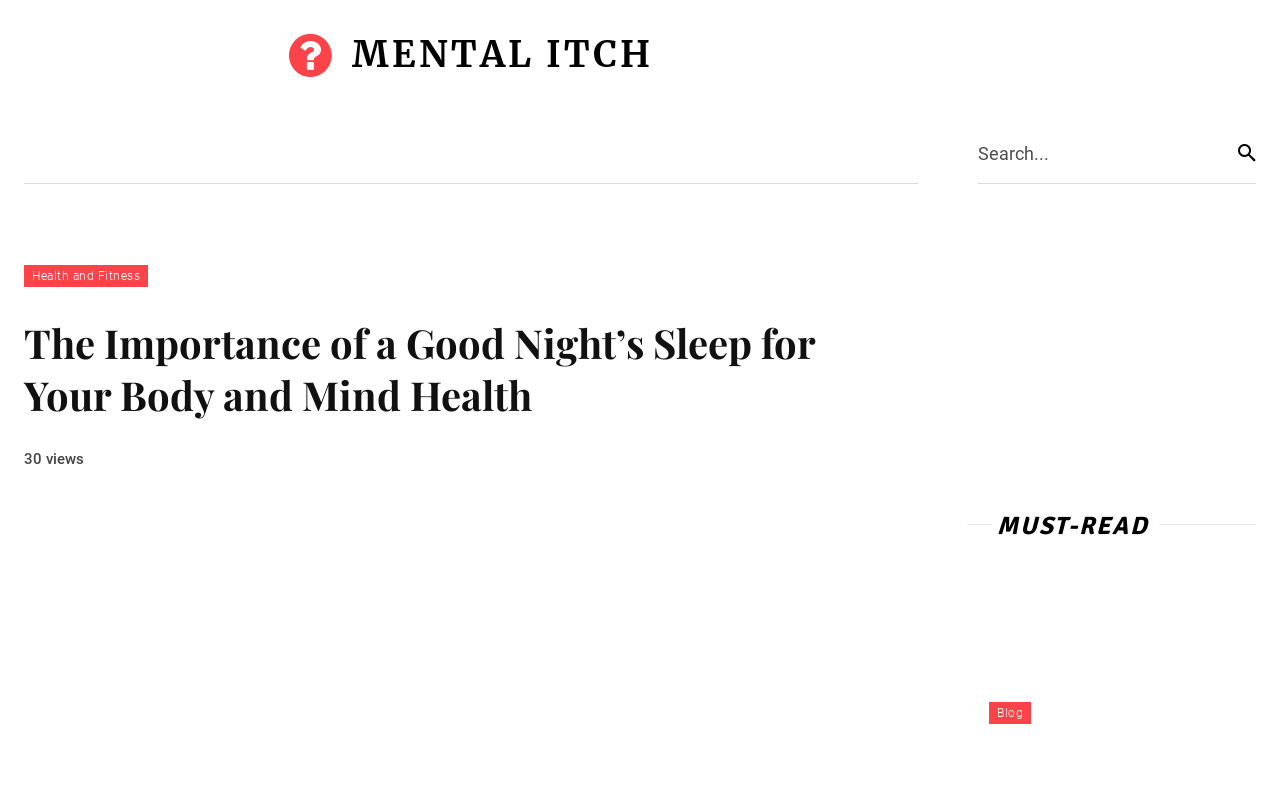What is the position of the link 'MENTAL ITCH'?
Using the image as a reference, answer the question with a short word or phrase.

Top-left